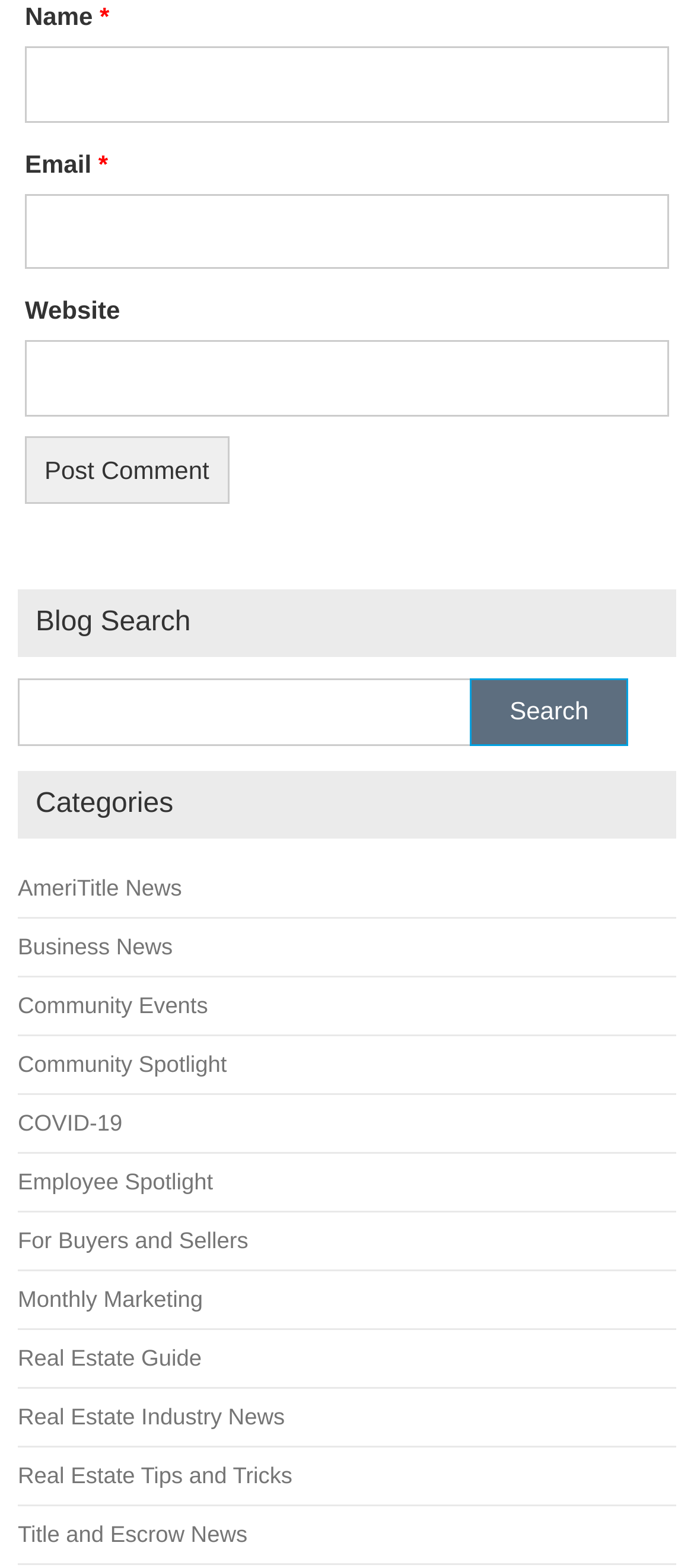Can you pinpoint the bounding box coordinates for the clickable element required for this instruction: "Search for something"? The coordinates should be four float numbers between 0 and 1, i.e., [left, top, right, bottom].

[0.026, 0.433, 0.68, 0.476]